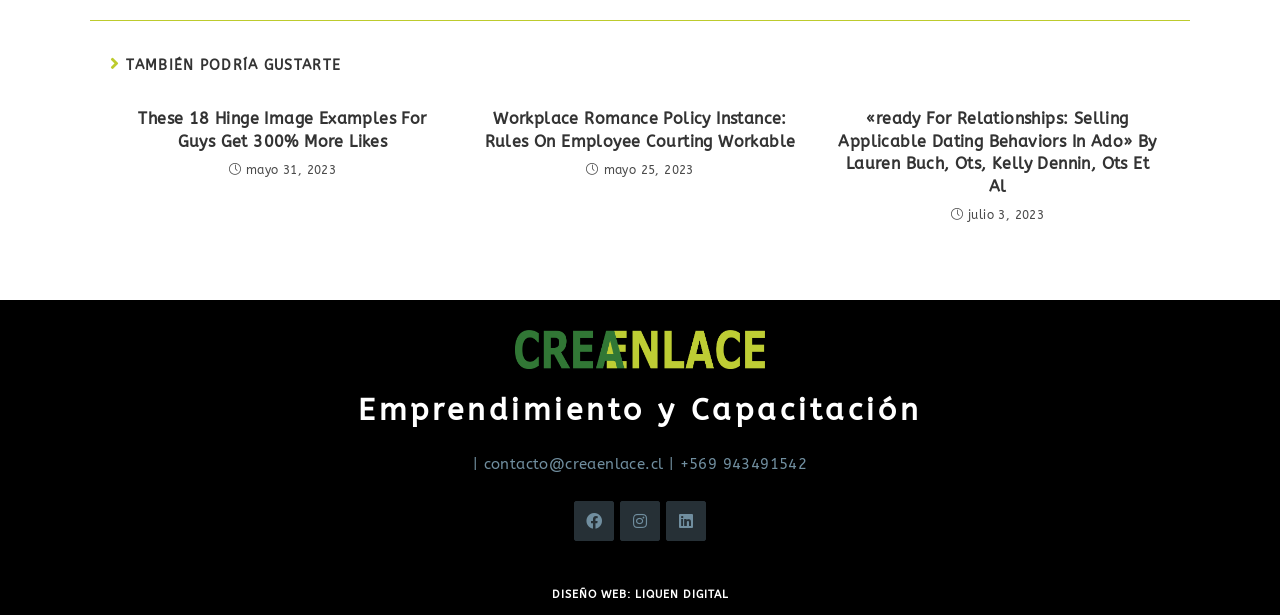What is the topic of the first article?
Can you offer a detailed and complete answer to this question?

The first article has a heading 'These 18 Hinge Image Examples For Guys Get 300% More Likes', which suggests that the topic of the article is about Hinge image examples.